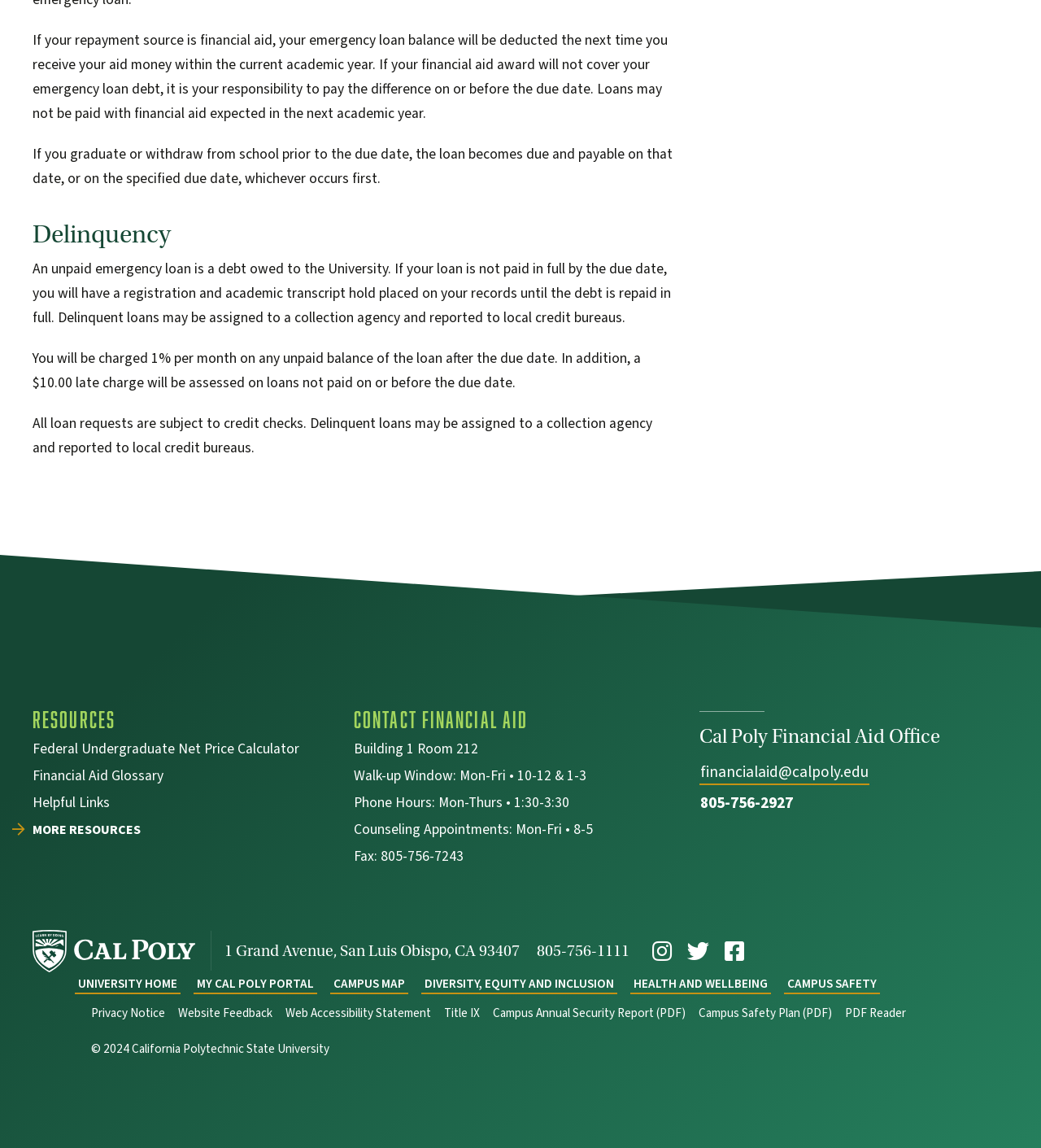Identify the bounding box of the HTML element described here: "My Cal Poly Portal". Provide the coordinates as four float numbers between 0 and 1: [left, top, right, bottom].

[0.186, 0.849, 0.305, 0.866]